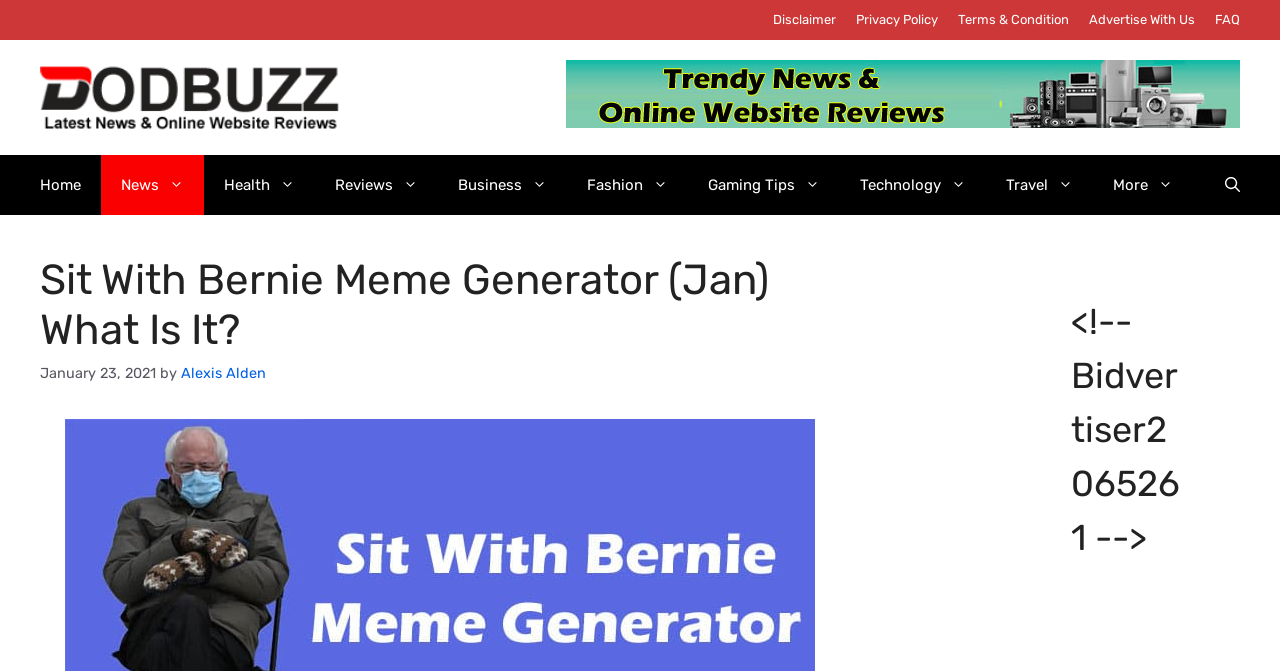What is the date of the article?
Based on the visual content, answer with a single word or a brief phrase.

January 23, 2021